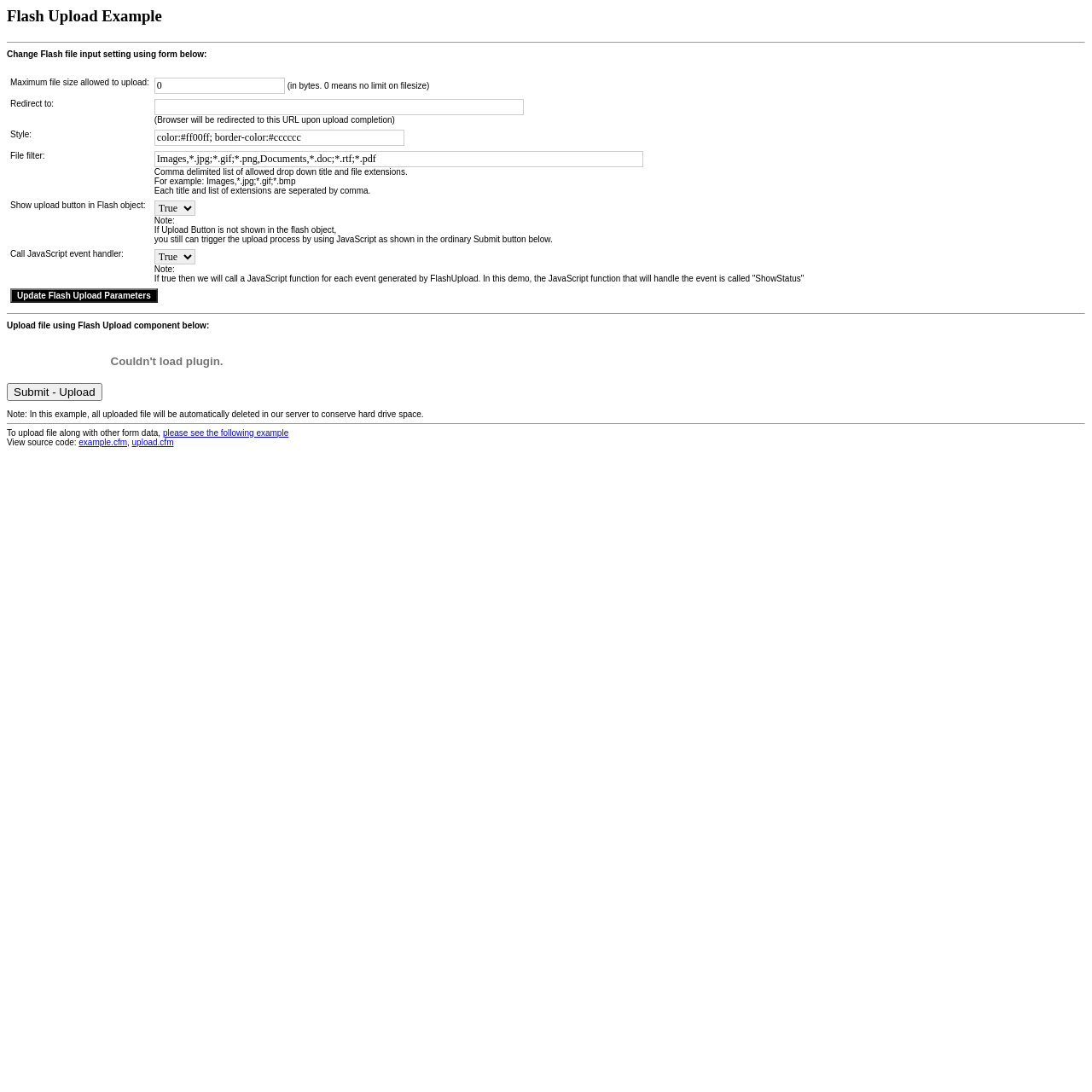Determine the bounding box coordinates for the HTML element mentioned in the following description: "example.cfm". The coordinates should be a list of four floats ranging from 0 to 1, represented as [left, top, right, bottom].

[0.072, 0.401, 0.116, 0.409]